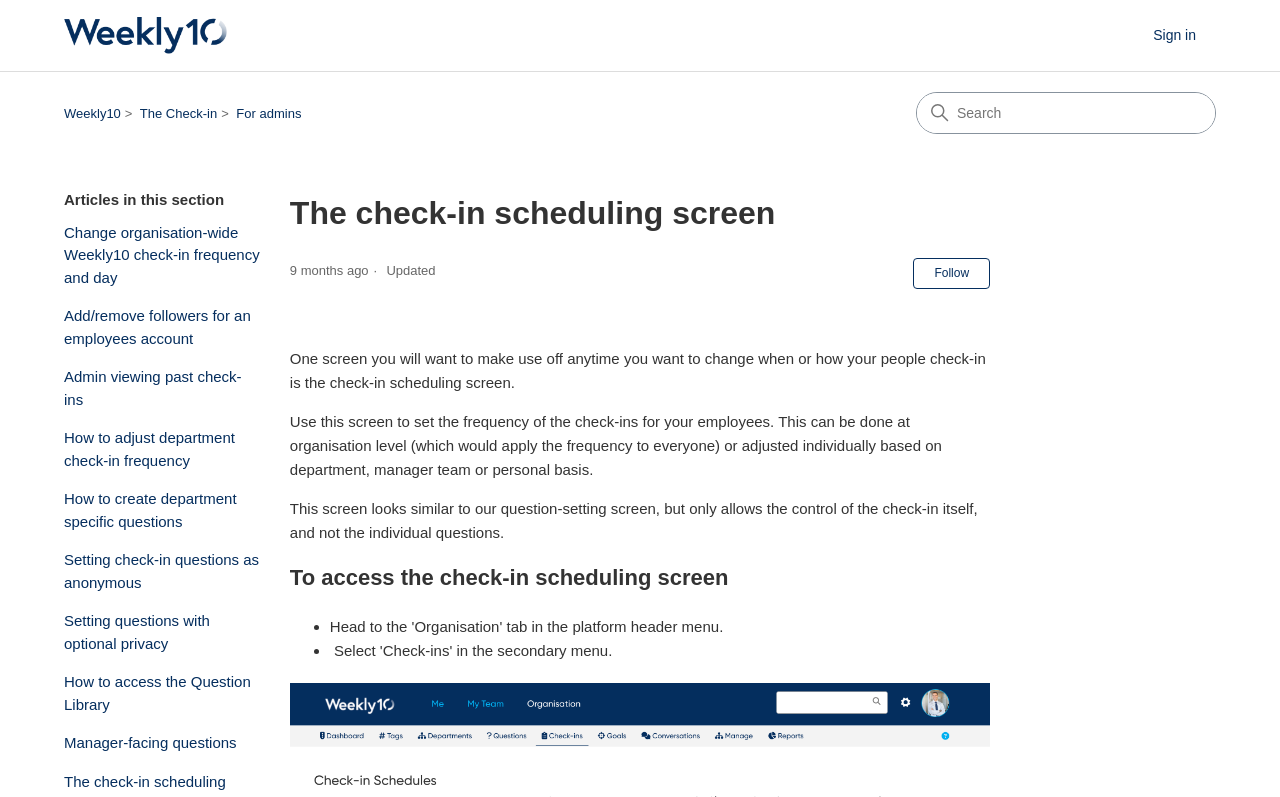Locate the UI element described by Admin viewing past check-ins in the provided webpage screenshot. Return the bounding box coordinates in the format (top-left x, top-left y, bottom-right x, bottom-right y), ensuring all values are between 0 and 1.

[0.05, 0.459, 0.203, 0.516]